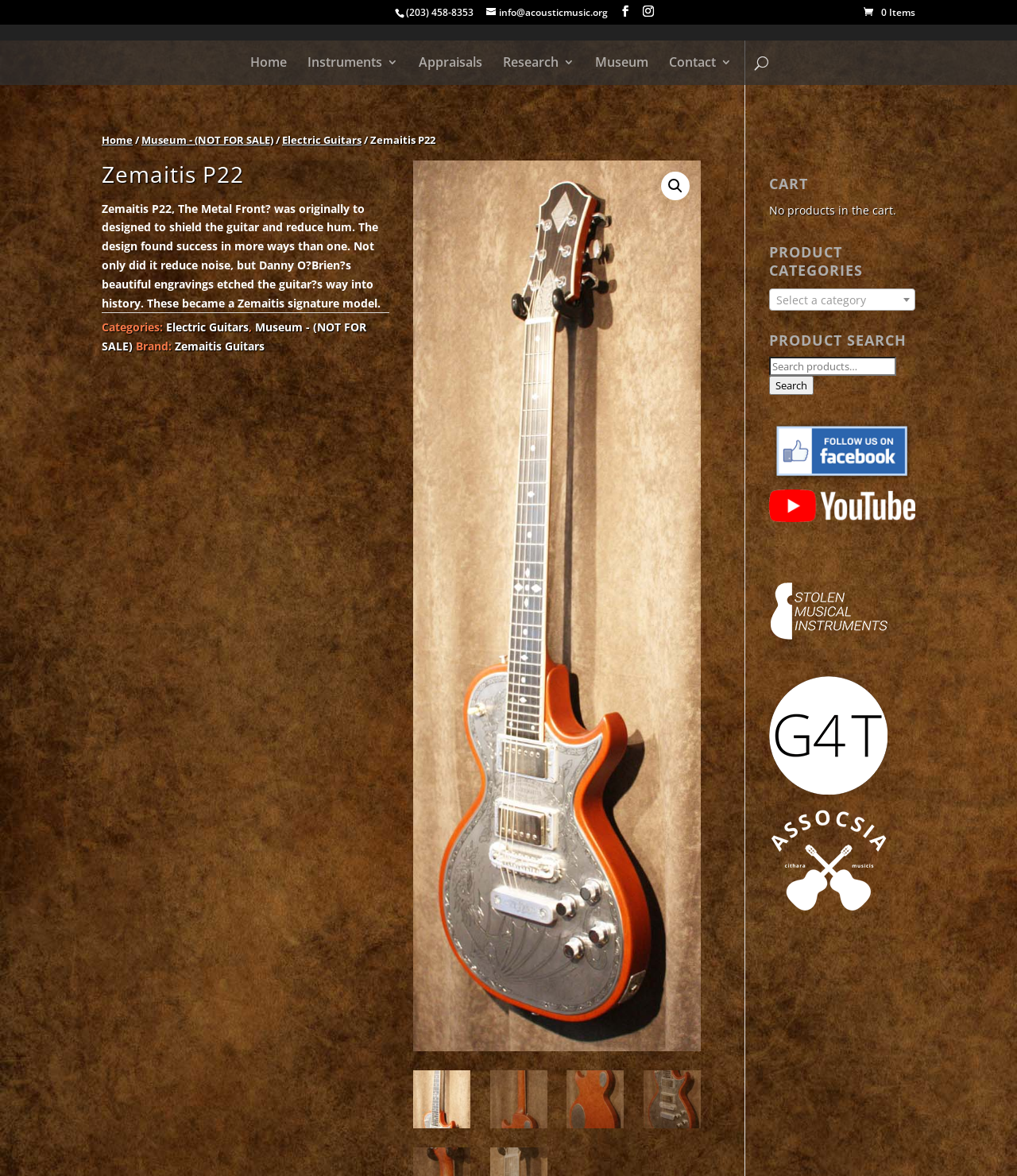Specify the bounding box coordinates of the element's area that should be clicked to execute the given instruction: "Select a category". The coordinates should be four float numbers between 0 and 1, i.e., [left, top, right, bottom].

[0.756, 0.245, 0.9, 0.264]